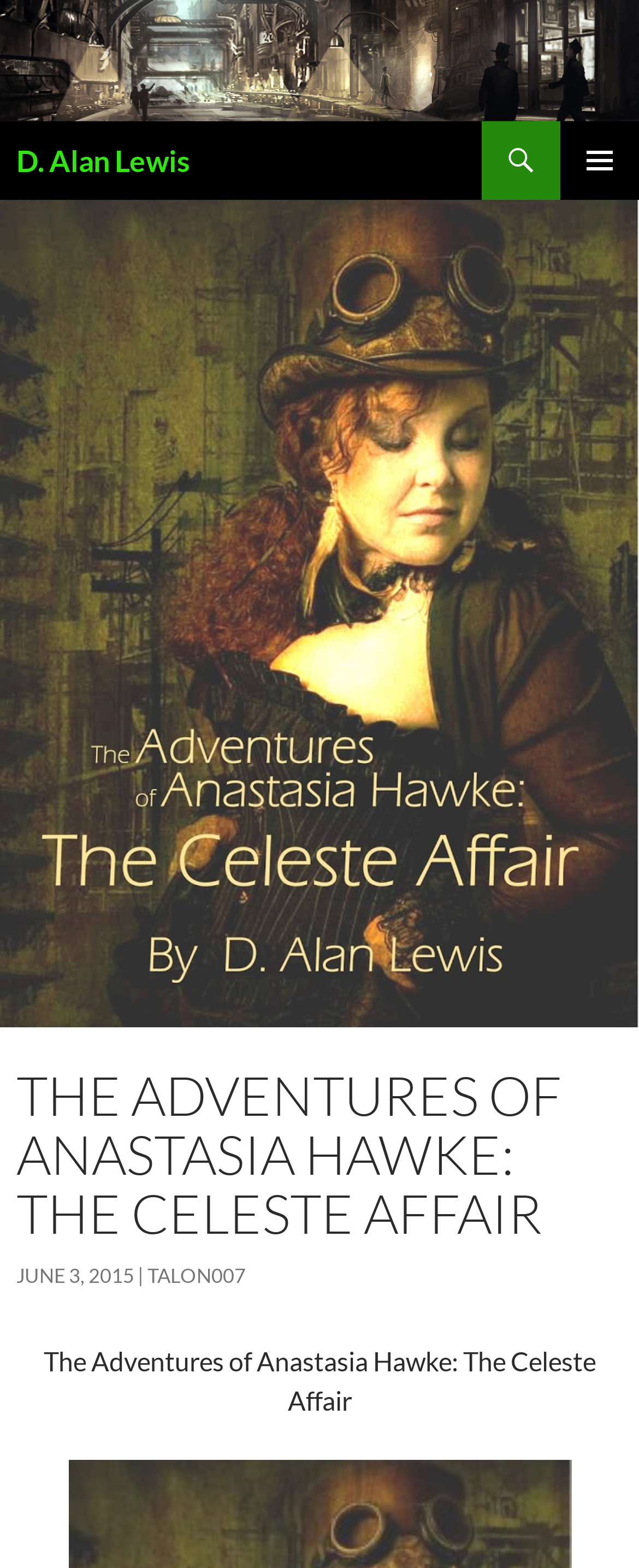Refer to the screenshot and answer the following question in detail:
When was the article published?

I found this date by looking at the header section of the webpage, where I found a link element with this text. This suggests that the article was published on JUNE 3, 2015.